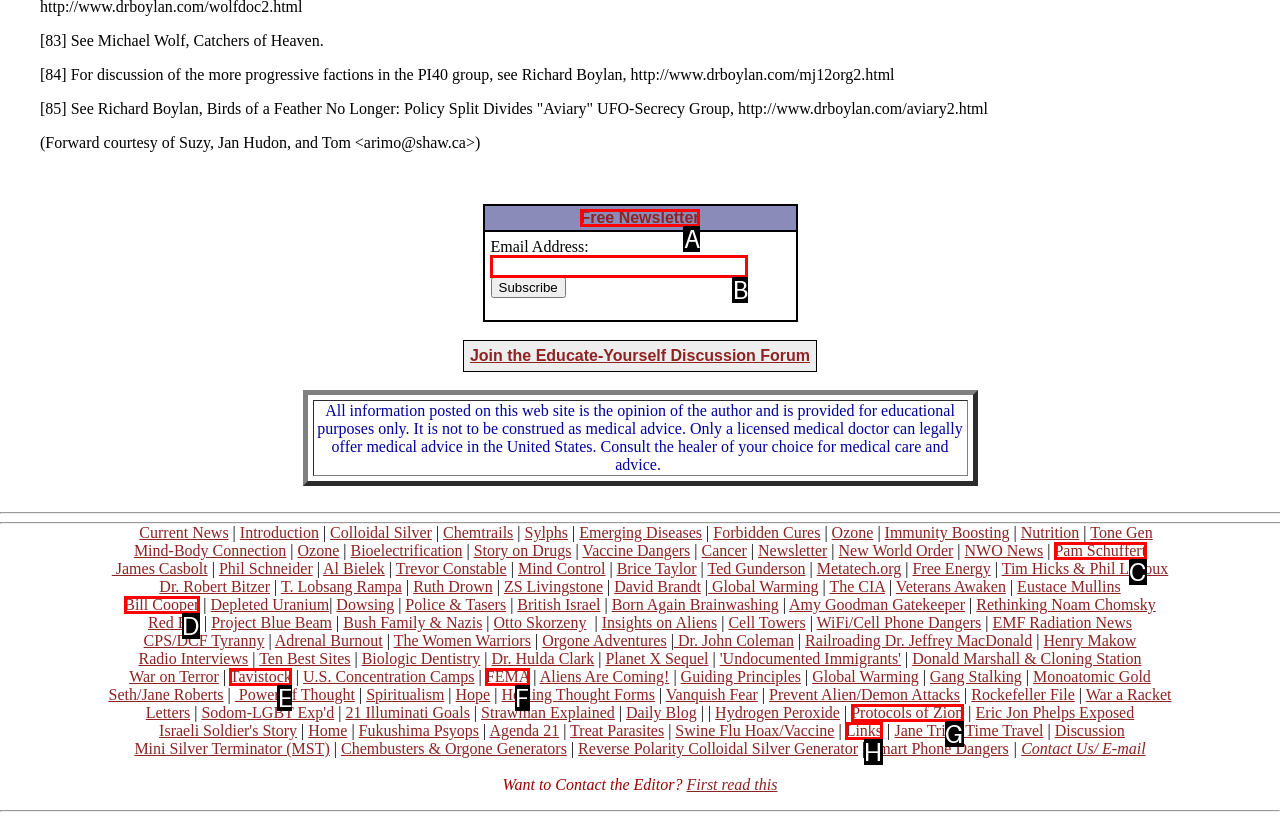Select the HTML element that should be clicked to accomplish the task: Subscribe to the free newsletter Reply with the corresponding letter of the option.

B